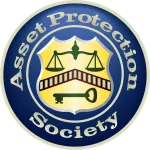Generate a detailed caption that encompasses all aspects of the image.

The image features the logo of the "Asset Protection Society," representing an organization dedicated to educating individuals and advisors about asset protection strategies, particularly in the context of Medicaid planning. The emblem showcases symbols like the scales of justice, which signify fairness and legal integrity, and a key, representing security and access to expert knowledge. Surrounding these motifs are elements indicative of safeguarding financial assets, essential for helping clients navigate the complexities of long-term care and Medicaid qualification processes. This visual identity emphasizes the society's commitment to empowering advisors with the necessary tools to provide effective financial advice, highlighting the importance of proactive planning in safeguarding resources against healthcare expenses and potential legal challenges.